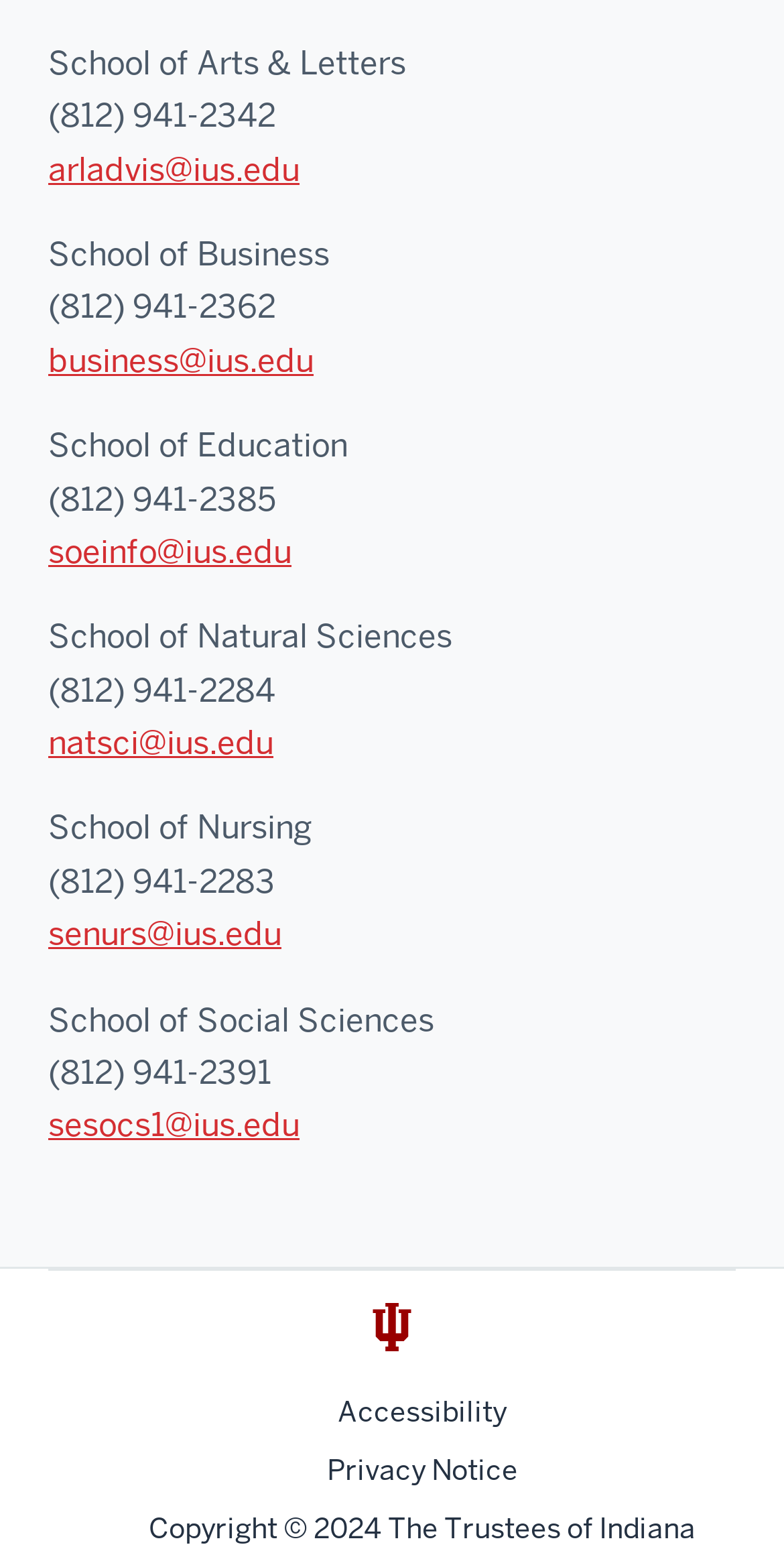Indicate the bounding box coordinates of the element that needs to be clicked to satisfy the following instruction: "Visit School of Business website". The coordinates should be four float numbers between 0 and 1, i.e., [left, top, right, bottom].

[0.062, 0.218, 0.4, 0.245]